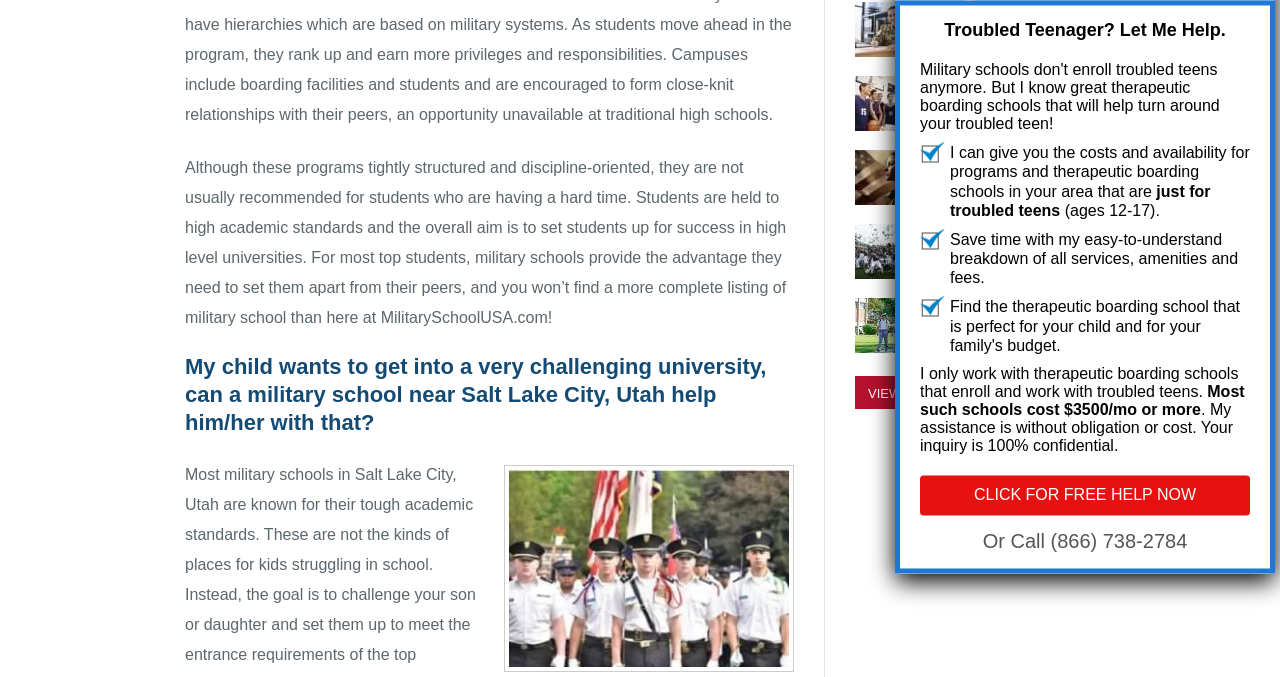Given the description "Or Call (866) 738-2784", determine the bounding box of the corresponding UI element.

[0.719, 0.784, 0.977, 0.818]